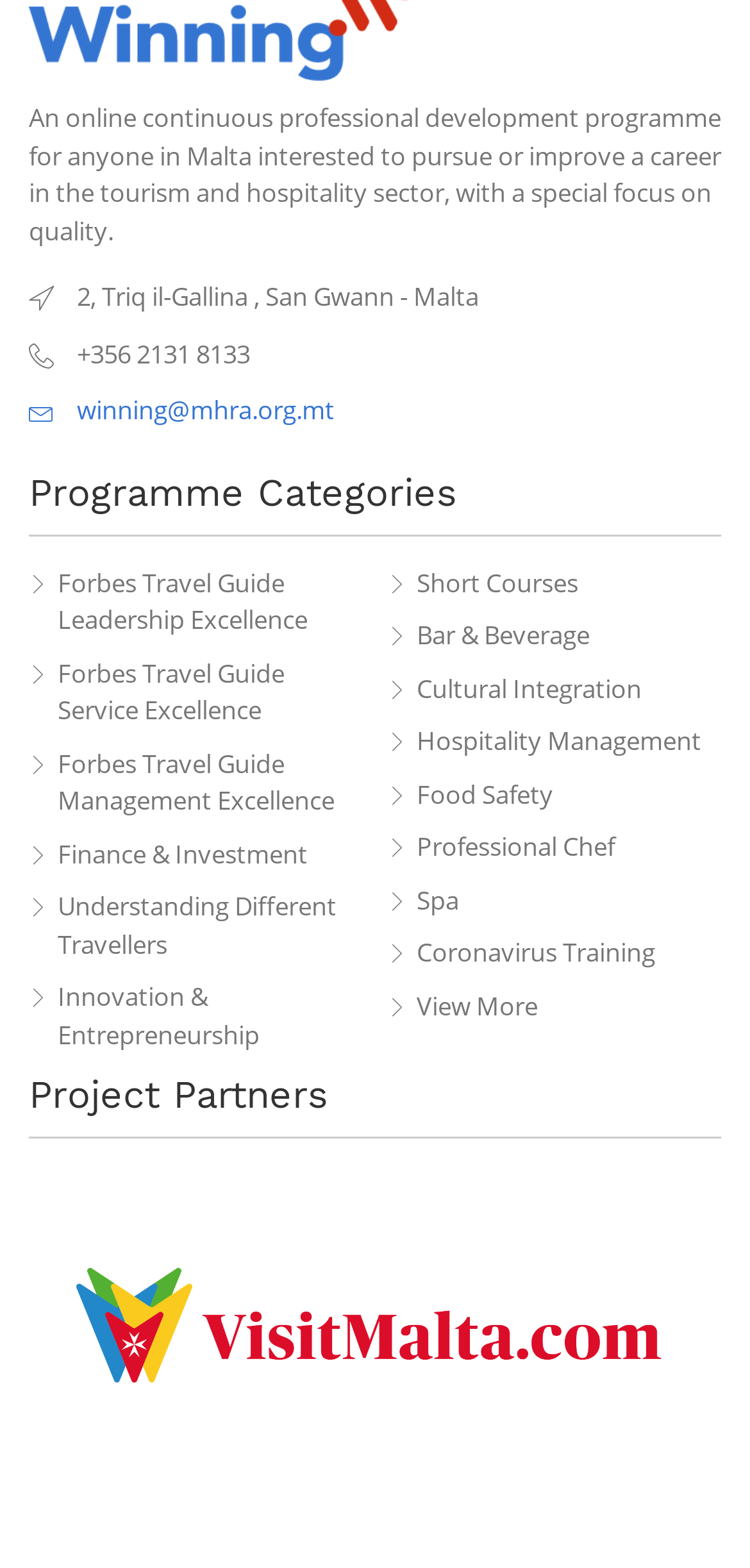Locate the bounding box coordinates of the area where you should click to accomplish the instruction: "View Forbes Travel Guide Leadership Excellence".

[0.038, 0.361, 0.483, 0.408]